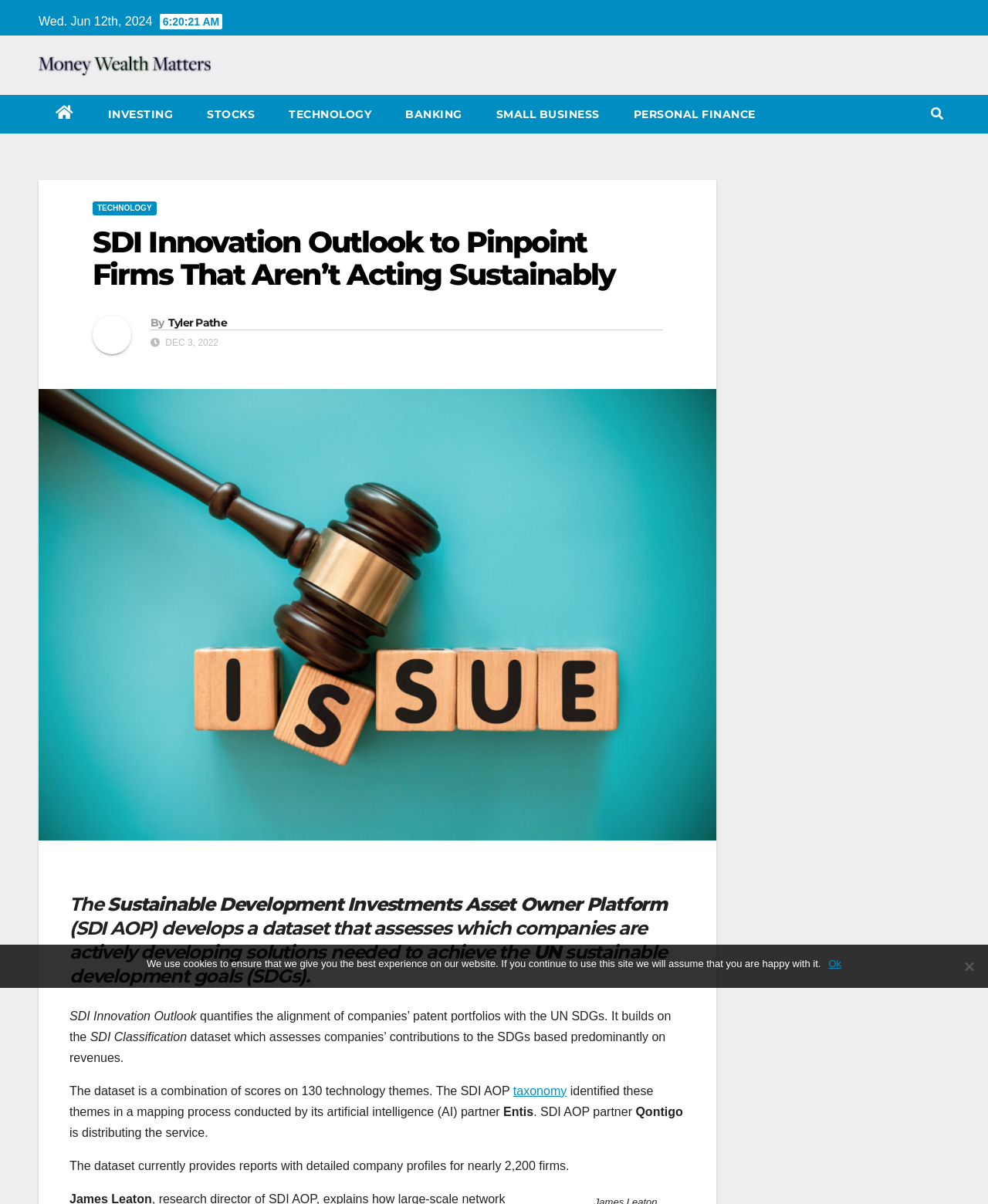Kindly respond to the following question with a single word or a brief phrase: 
What is the date of the article?

DEC 3, 2022